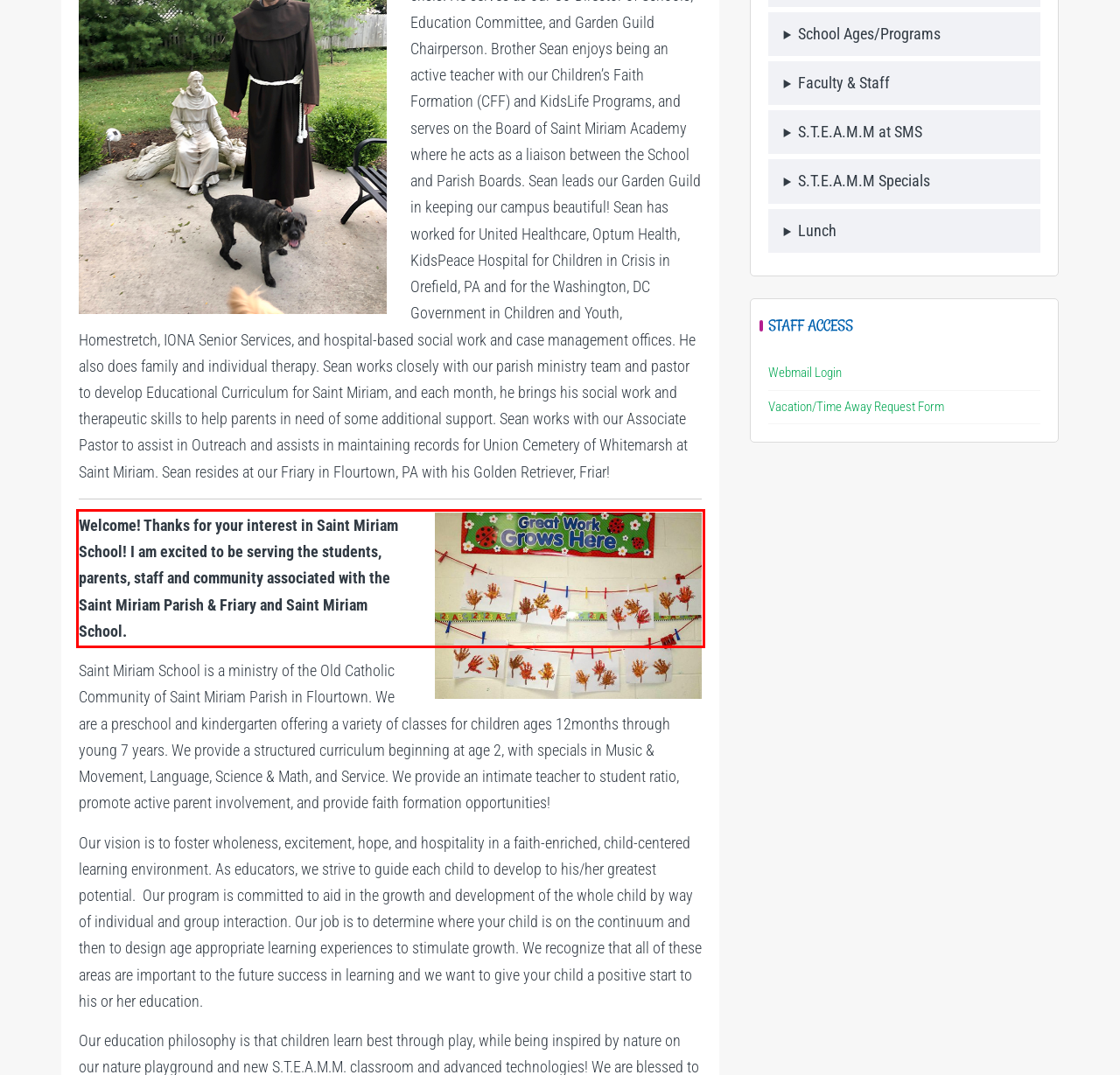Please identify the text within the red rectangular bounding box in the provided webpage screenshot.

Welcome! Thanks for your interest in Saint Miriam School! I am excited to be serving the students, parents, staff and community associated with the Saint Miriam Parish & Friary and Saint Miriam School.